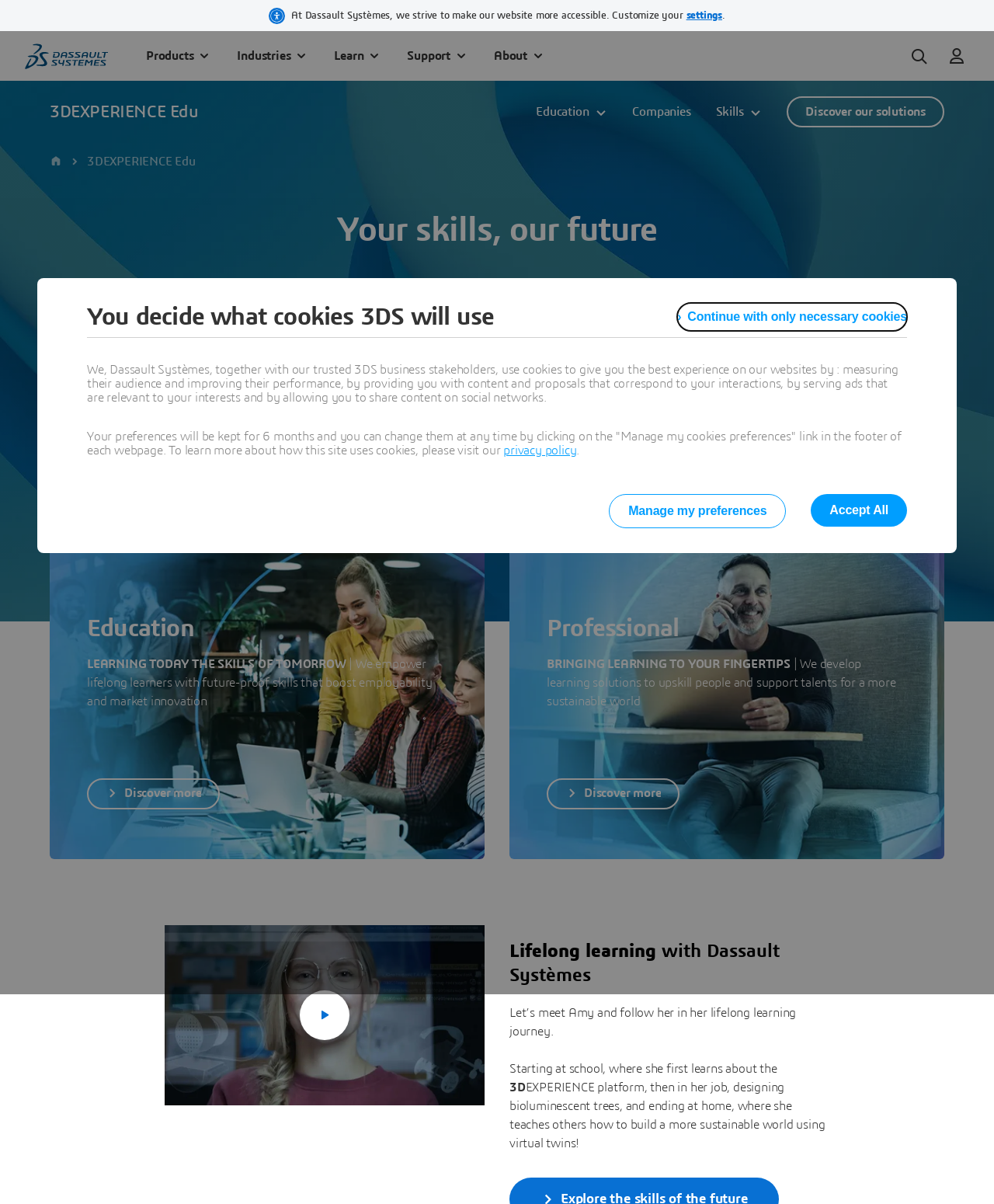Please pinpoint the bounding box coordinates for the region I should click to adhere to this instruction: "Search globally".

[0.912, 0.036, 0.938, 0.057]